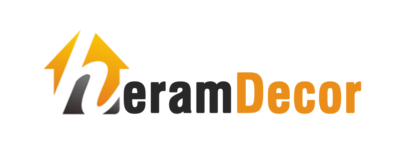Give a thorough description of the image, including any visible elements and their relationships.

The image showcases the logo of "Heram Decor," a brand likely involved in home decor or improvement services. The logo features stylized letters, with a prominent "h" at the beginning, colored in a vibrant orange and black, indicative of a sleek, modern design. Above the "h," there are two upward-pointing arrows, suggesting themes of elevation and growth, which may symbolize the brand's commitment to enhancing living spaces. The overall design reflects professionalism and creativity, making it an appealing representation of the company's identity in the home decor industry.